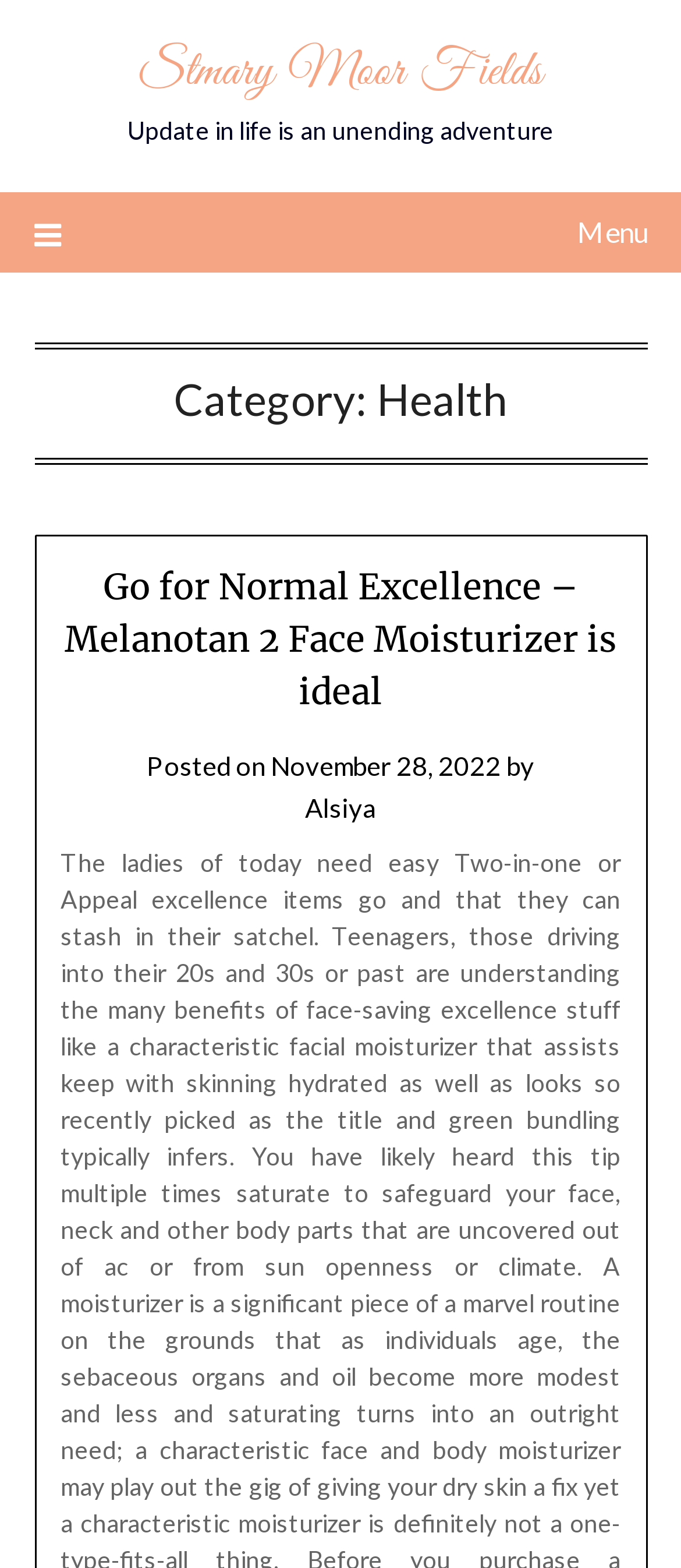Respond to the question below with a single word or phrase:
What is the category of the current page?

Health